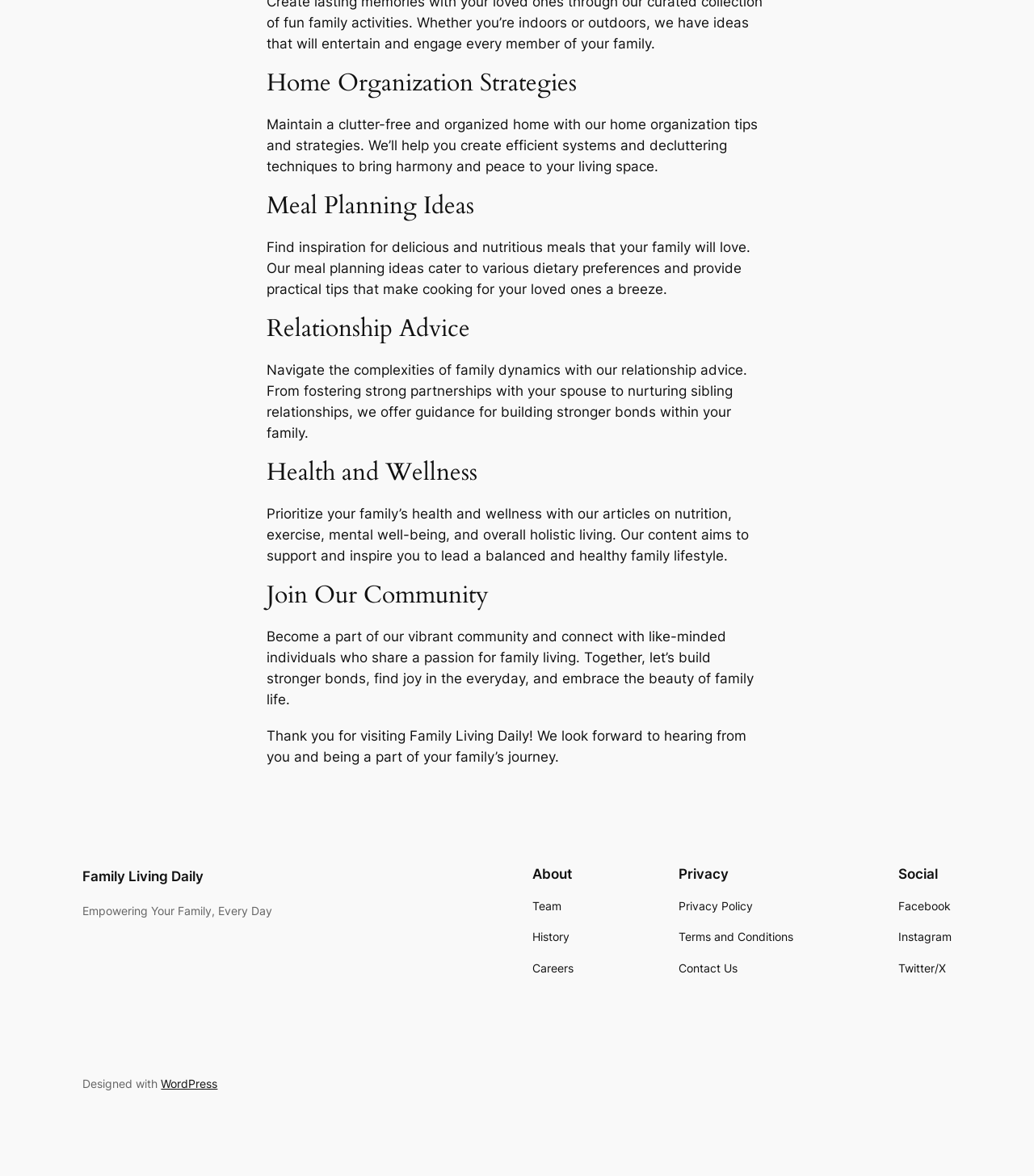How many navigation links are under the 'About' section?
From the image, respond with a single word or phrase.

3